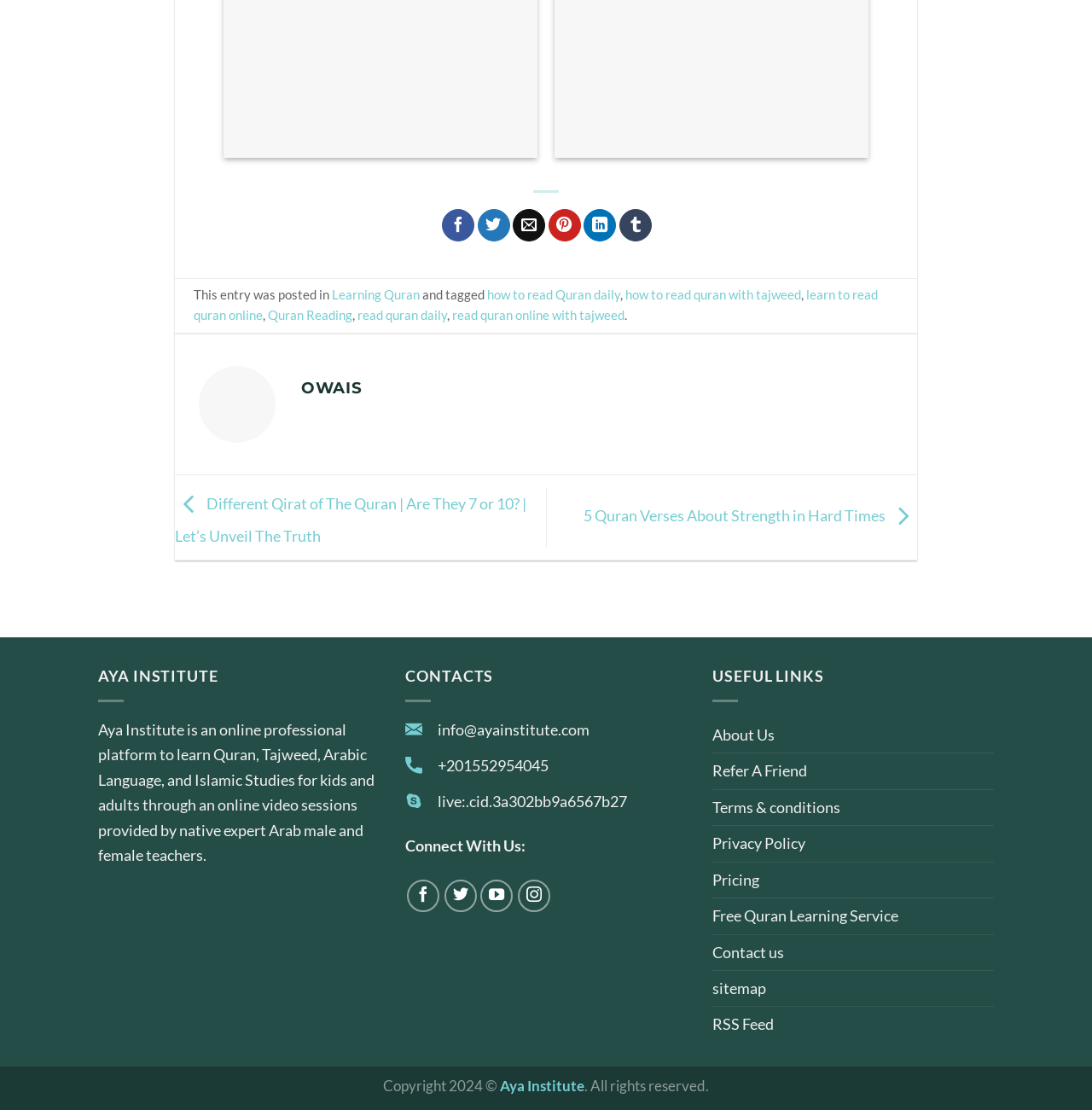Using the provided description: "Refer A Friend", find the bounding box coordinates of the corresponding UI element. The output should be four float numbers between 0 and 1, in the format [left, top, right, bottom].

[0.652, 0.679, 0.739, 0.711]